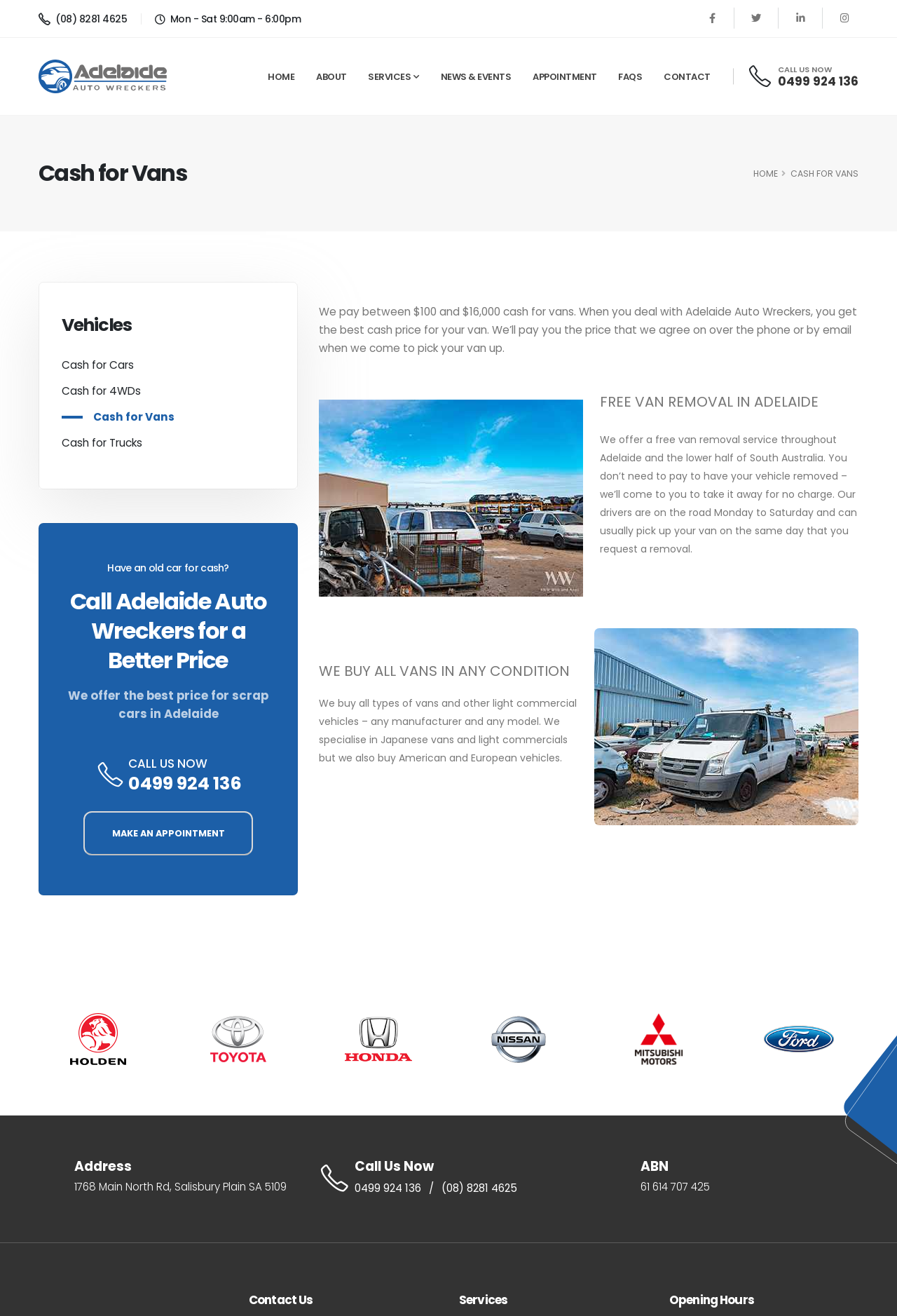Determine the bounding box coordinates of the element's region needed to click to follow the instruction: "View posts published on June 1, 2024". Provide these coordinates as four float numbers between 0 and 1, formatted as [left, top, right, bottom].

None